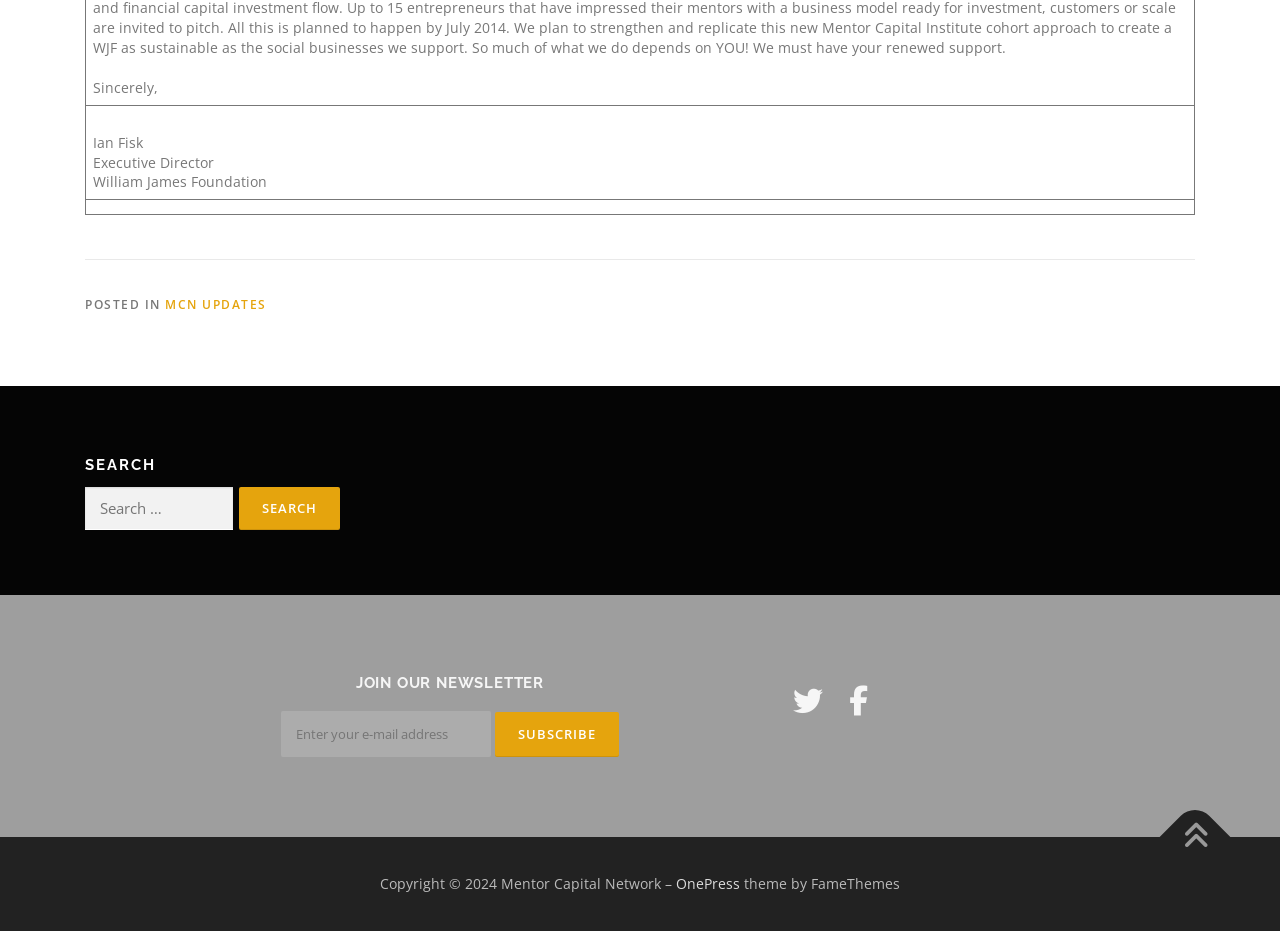What is the name of the foundation?
Using the image, answer in one word or phrase.

William James Foundation